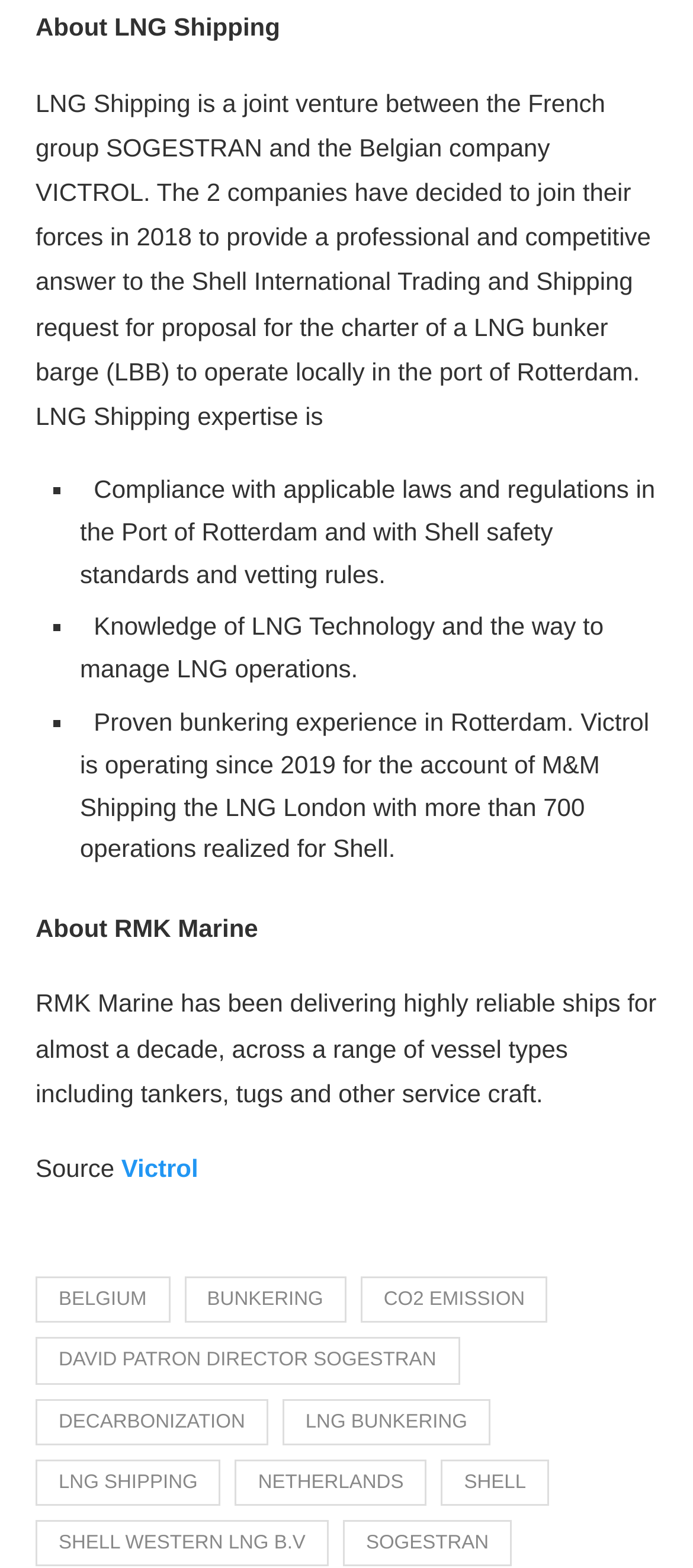Please look at the image and answer the question with a detailed explanation: What is Victrol's experience in Rotterdam?

According to the text, Victrol is operating the LNG London since 2019 for the account of M&M Shipping, with more than 700 operations realized for Shell.